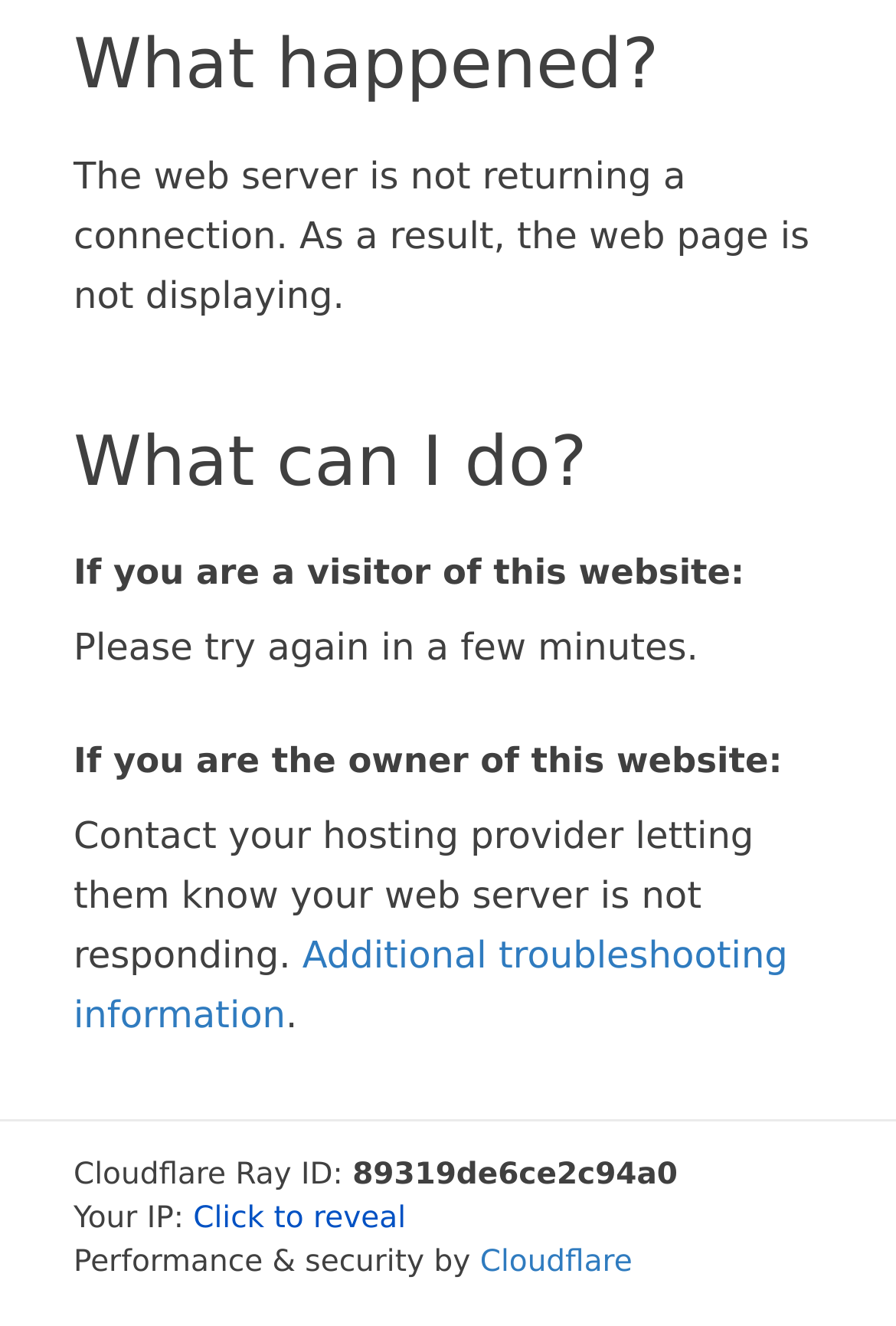What is the purpose of the 'Click to reveal' button?
Look at the screenshot and give a one-word or phrase answer.

To reveal IP address